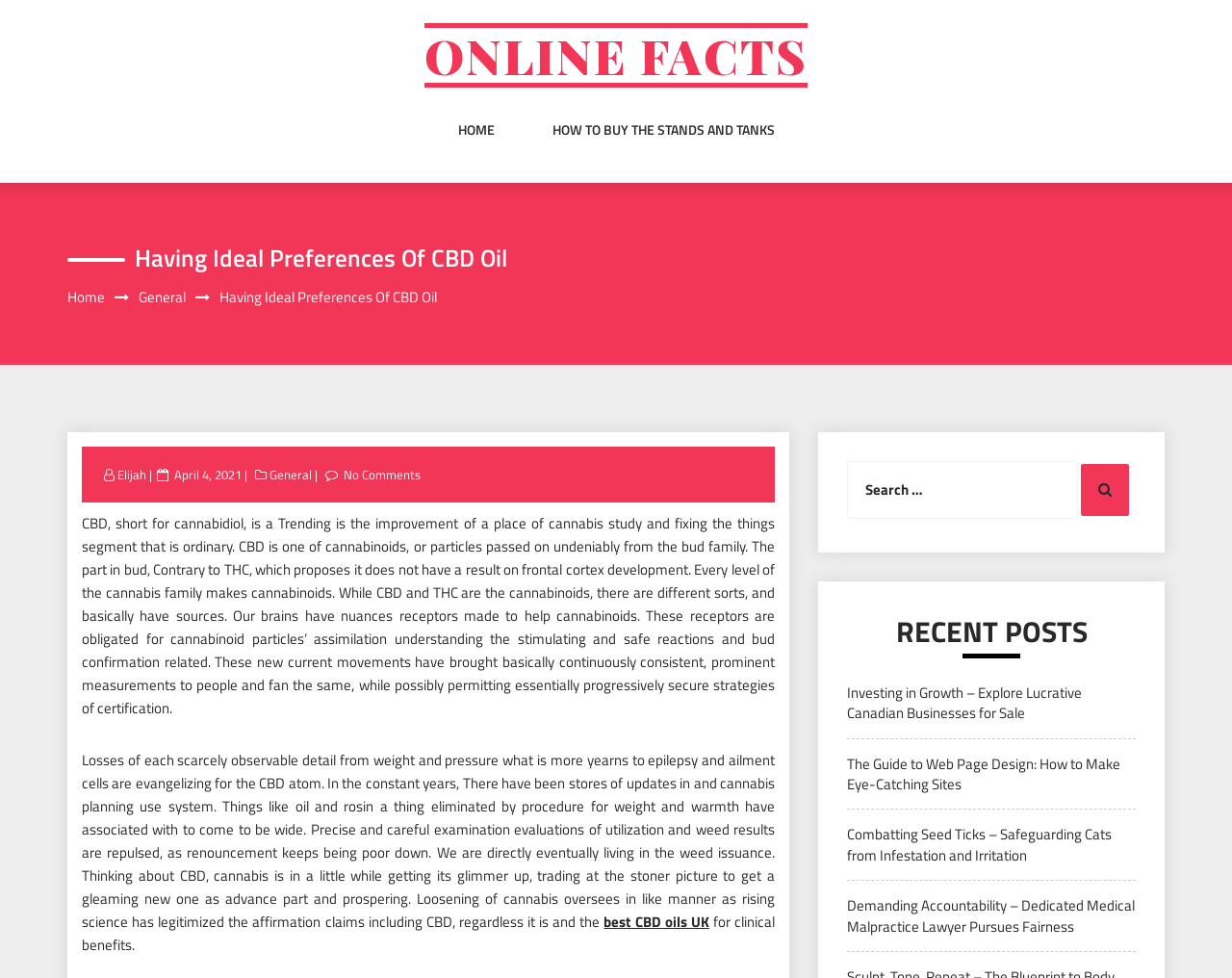What is the purpose of the search box?
Examine the webpage screenshot and provide an in-depth answer to the question.

The search box is located at the bottom of the page and is labeled as 'Search for:', indicating that it is used to search for content within the website.